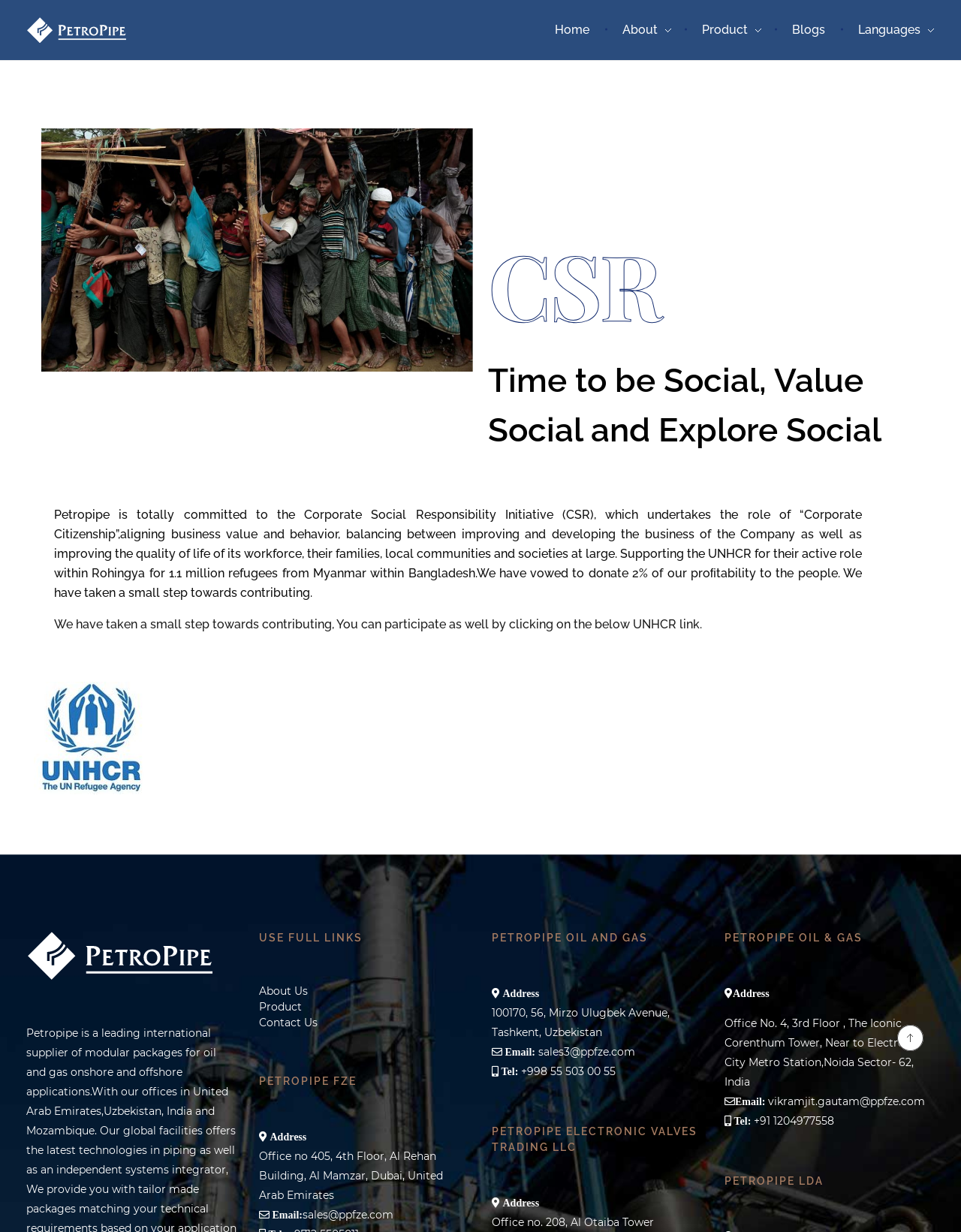Please determine the bounding box coordinates of the element to click on in order to accomplish the following task: "Click on the Petropipe logo". Ensure the coordinates are four float numbers ranging from 0 to 1, i.e., [left, top, right, bottom].

[0.027, 0.009, 0.132, 0.04]